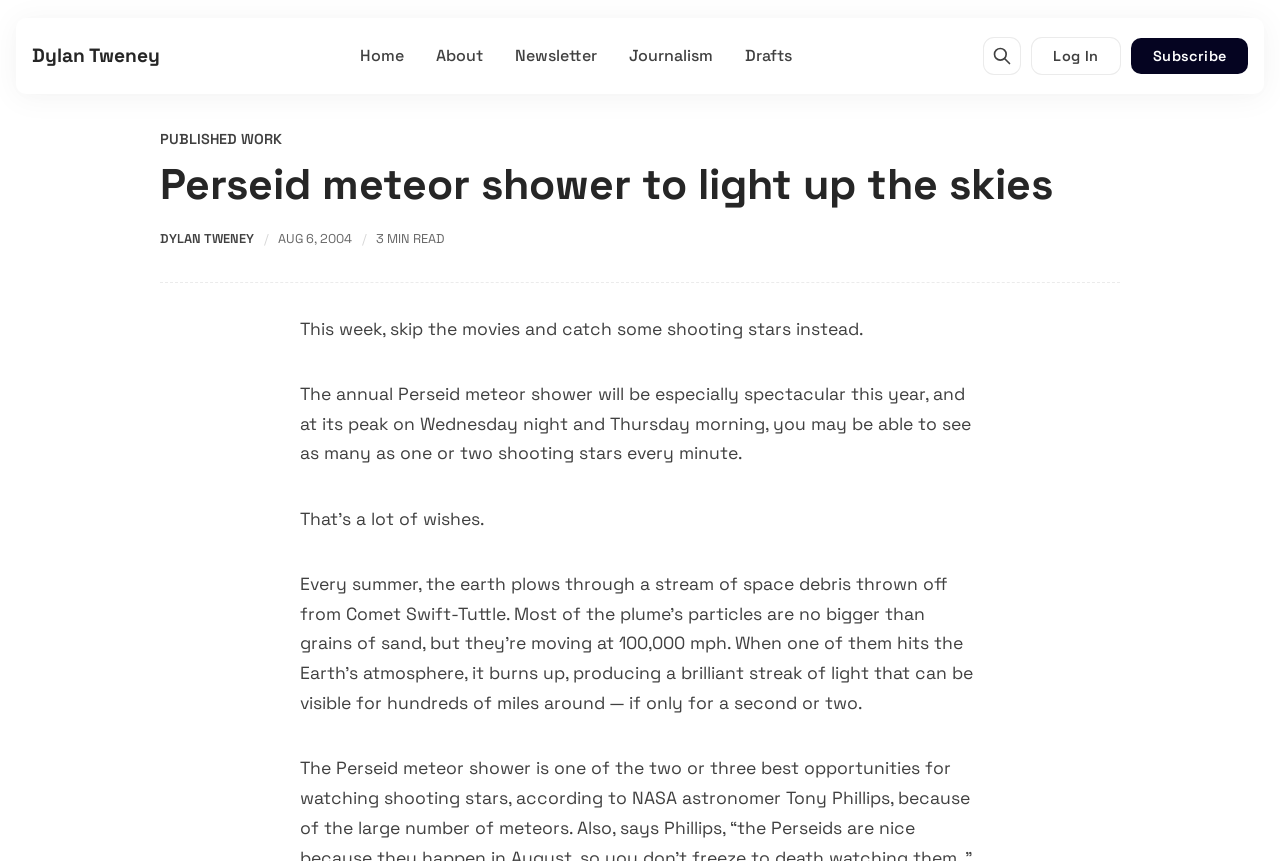How fast are the particles from Comet Swift-Tuttle moving?
Could you please answer the question thoroughly and with as much detail as possible?

According to the article, the particles from Comet Swift-Tuttle are moving at 100,000 mph, which is mentioned in the paragraph that explains the origin of the Perseid meteor shower.